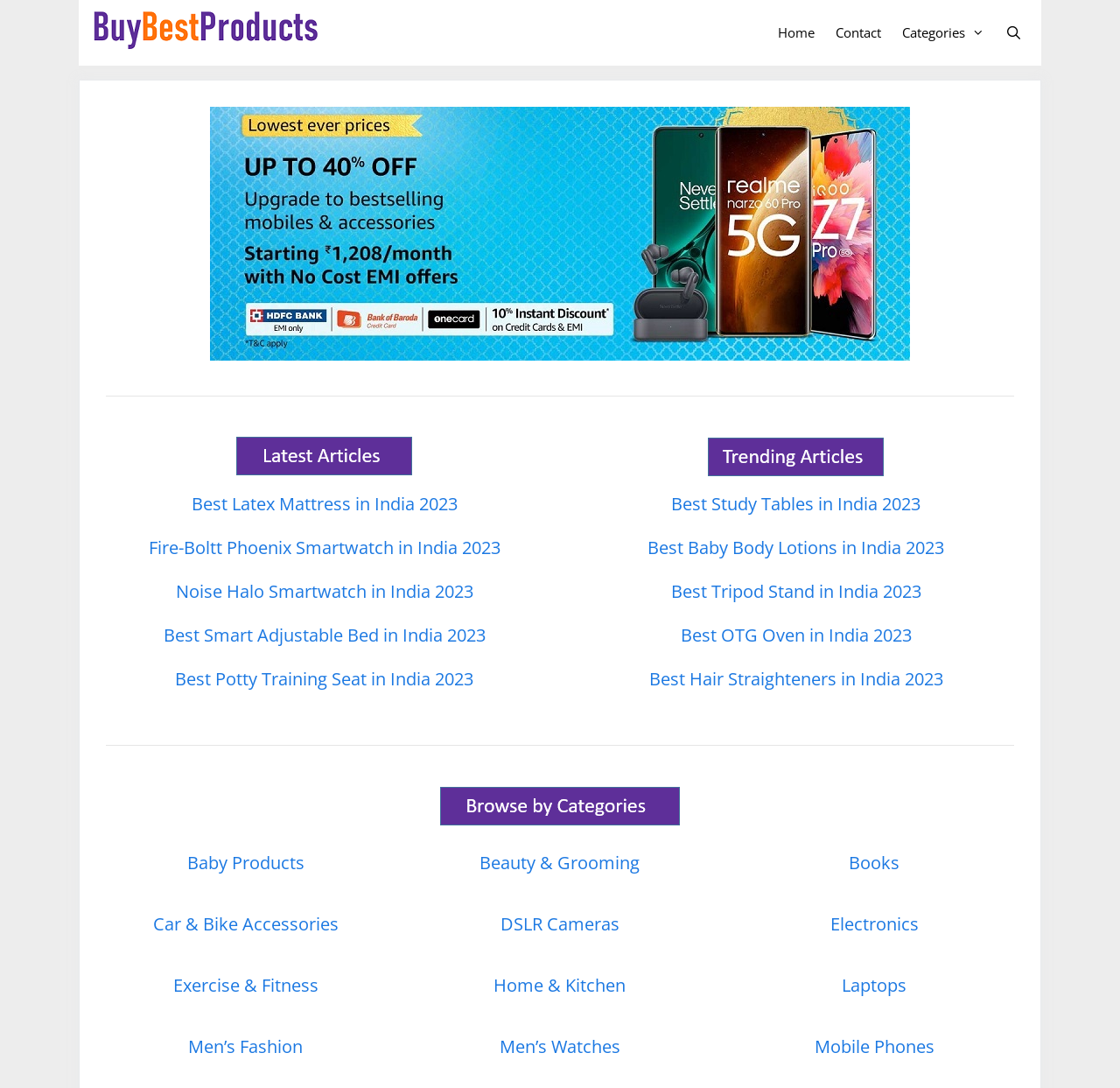What is the topic of the first product review on the webpage?
Please answer using one word or phrase, based on the screenshot.

Latex Mattress